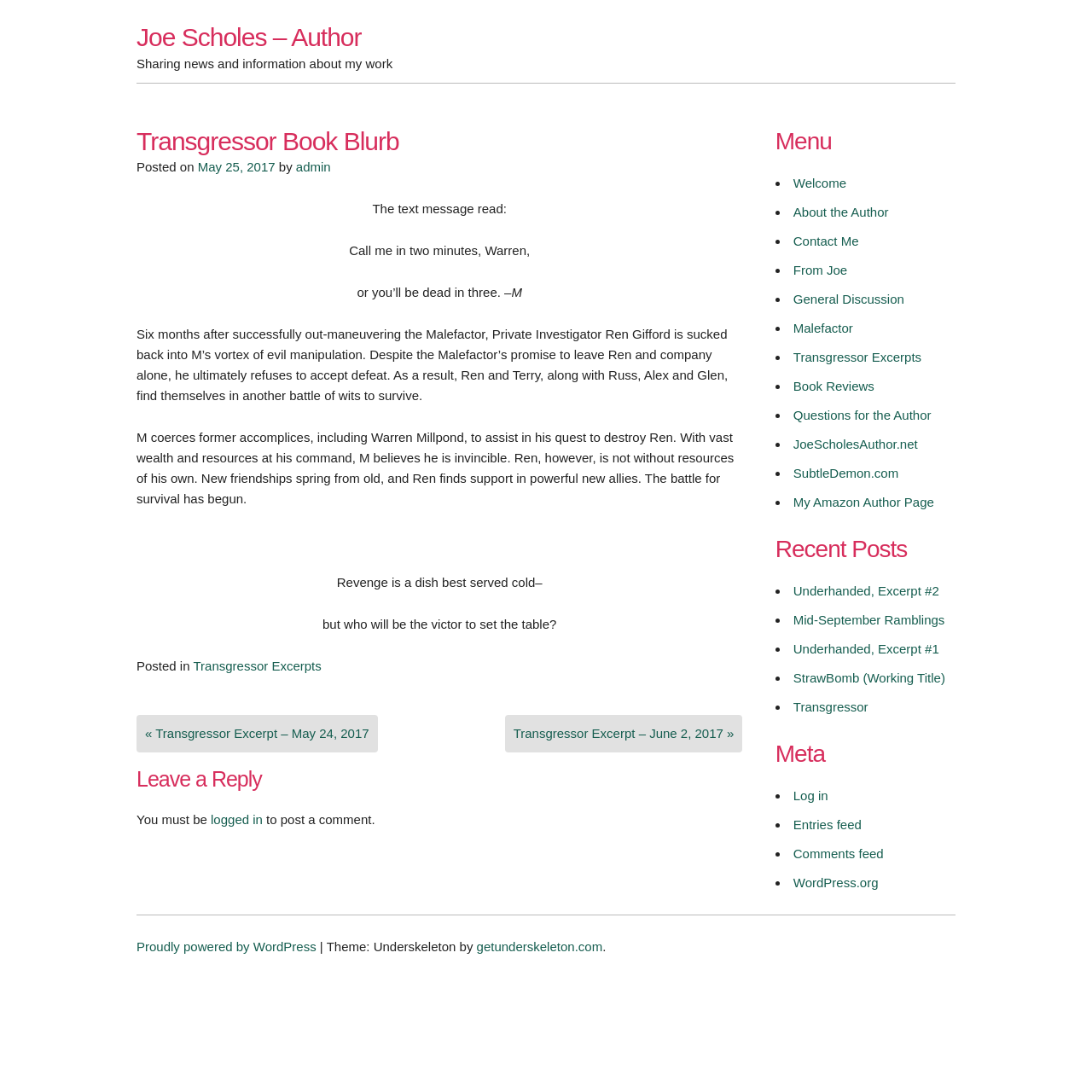Locate the bounding box of the UI element described in the following text: "Transgressor Excerpts".

[0.177, 0.603, 0.294, 0.616]